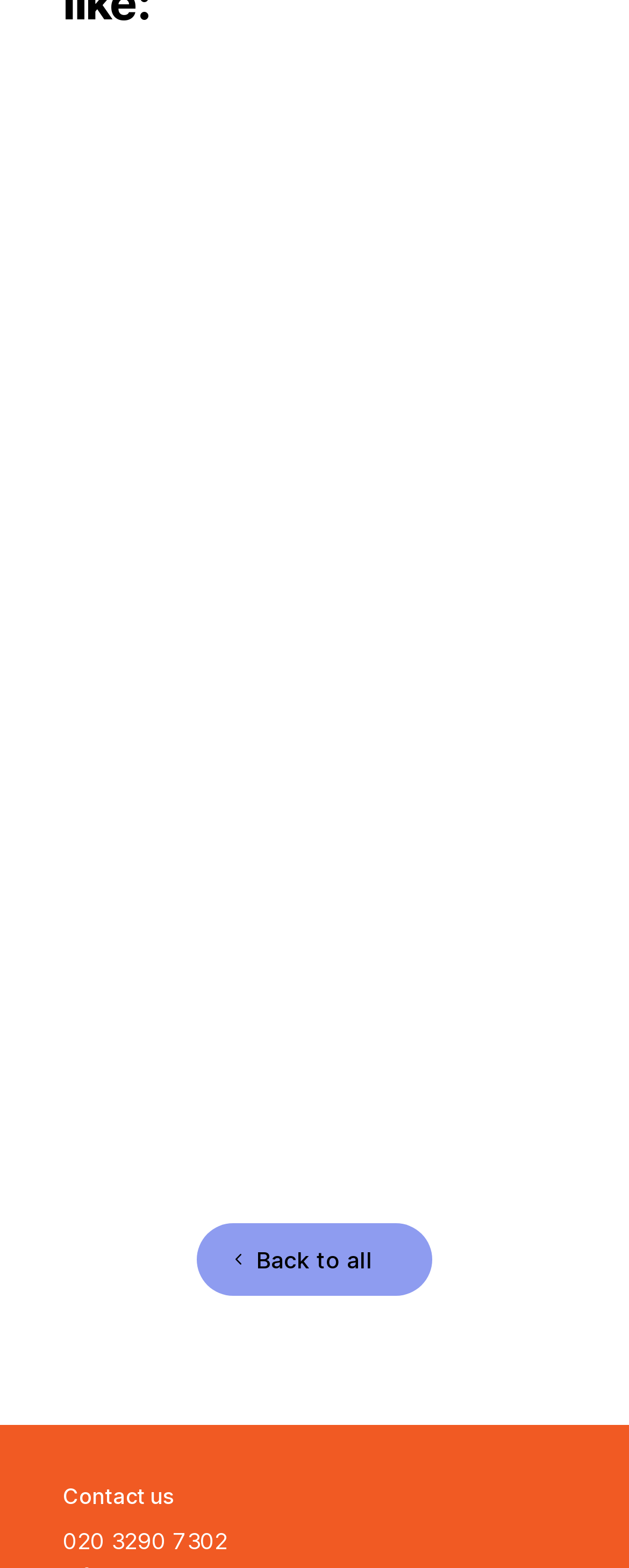What is the category of the second article?
Using the image, give a concise answer in the form of a single word or short phrase.

Uncategorized